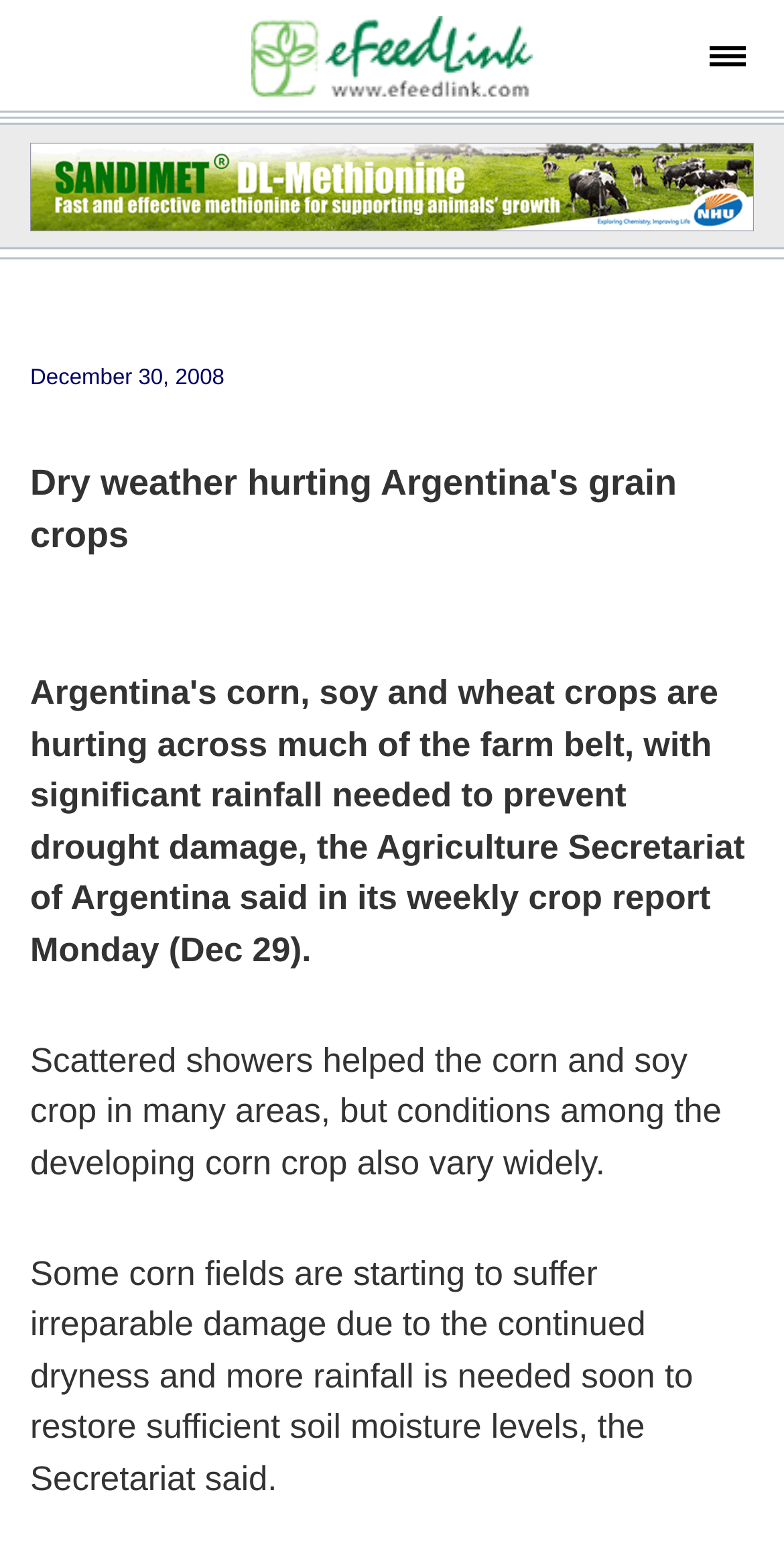Look at the image and answer the question in detail:
What is the purpose of the button at the top right corner?

I found the answer by looking at the button element with the text 'Toggle navigation' which is located at the top right corner of the webpage.